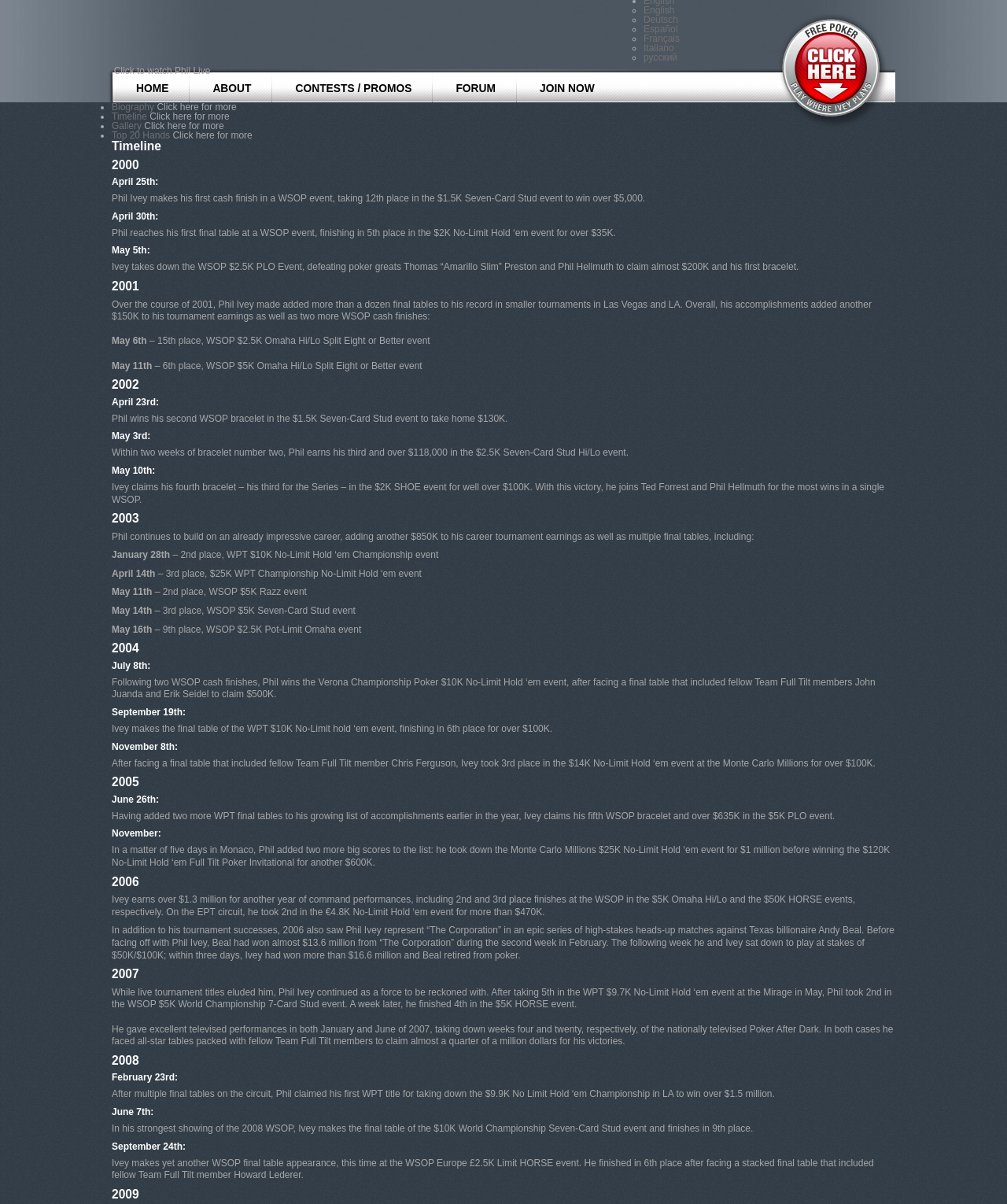Utilize the details in the image to give a detailed response to the question: How many WSOP bracelets did Phil Ivey win in 2002?

The webpage shows that Phil Ivey won three WSOP bracelets in 2002, on April 23rd, May 3rd, and May 10th, in the $1.5K Seven-Card Stud, $2.5K Seven-Card Stud Hi/Lo, and $2K SHOE events, respectively.